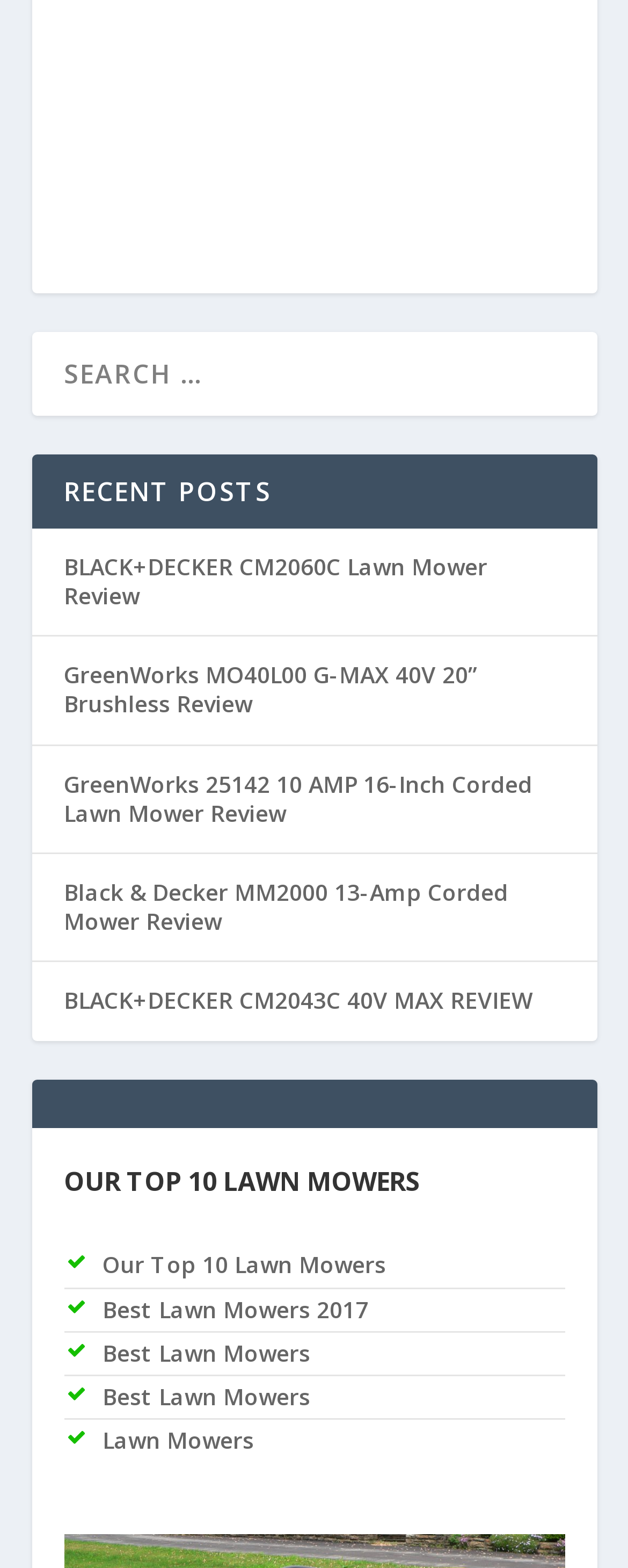Respond to the question below with a single word or phrase:
How many sections are there on the webpage?

2